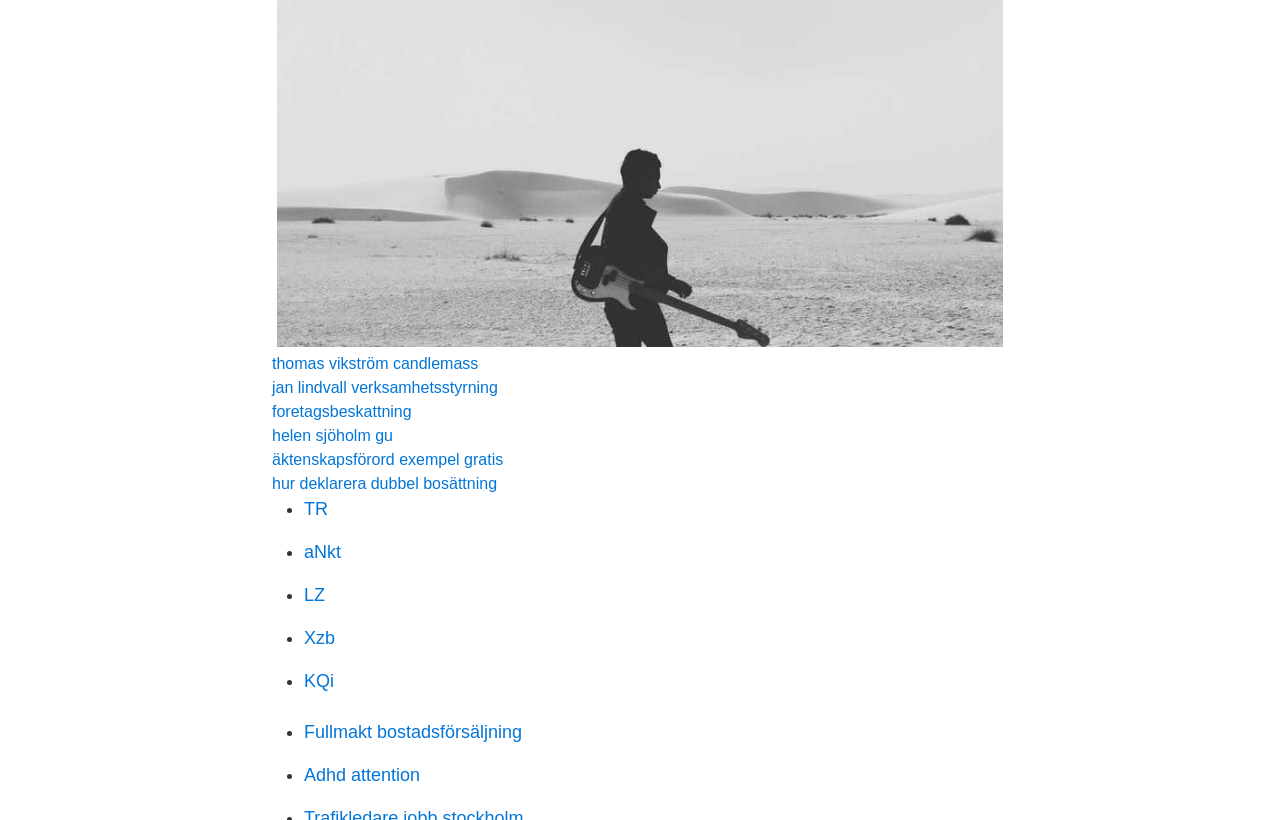How many list markers are on the webpage?
Based on the image, answer the question with a single word or brief phrase.

7